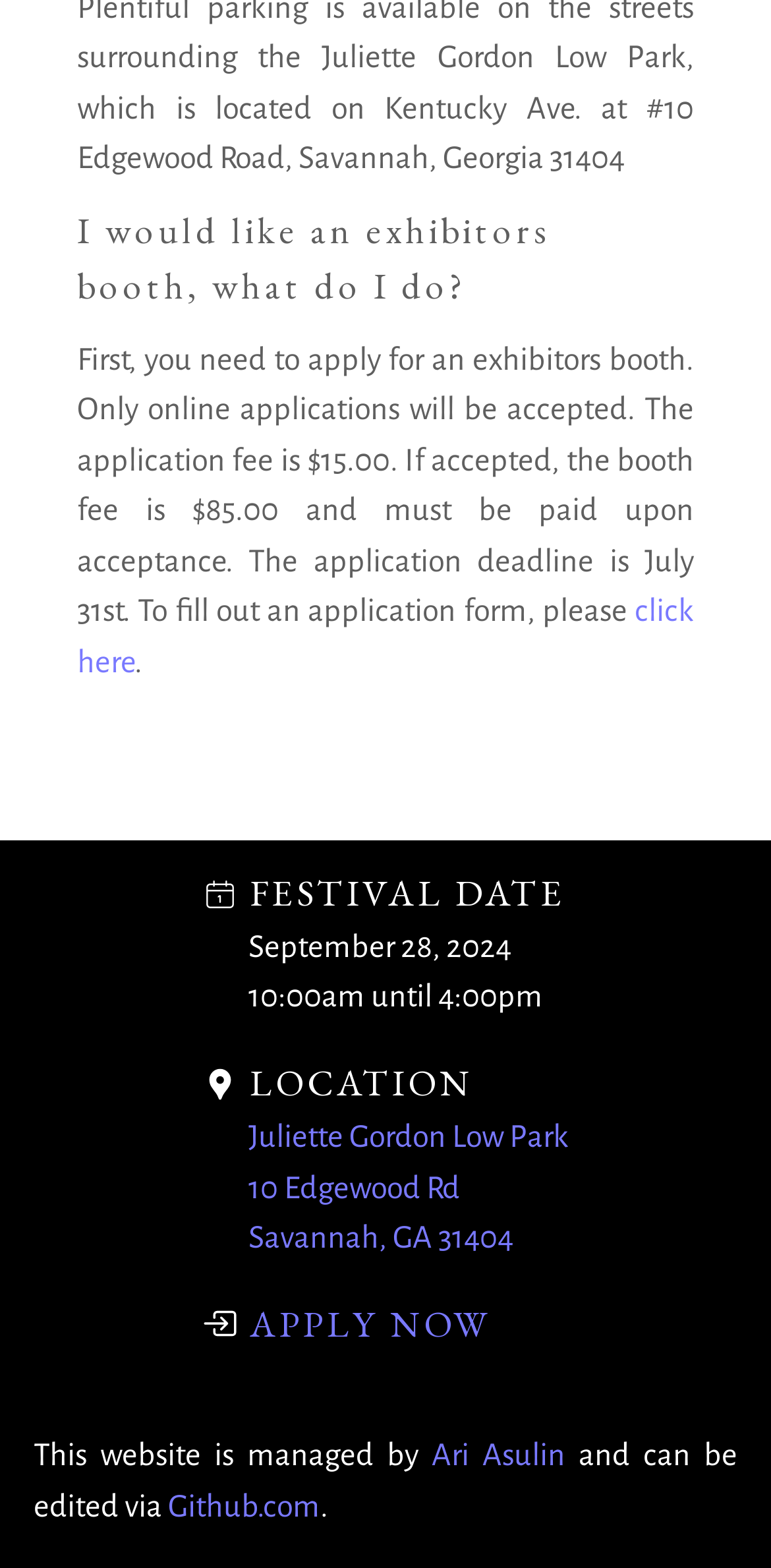Who manages this website?
Answer the question with a detailed and thorough explanation.

The website manager's name is mentioned at the bottom of the page, which states 'This website is managed by Ari Asulin'.